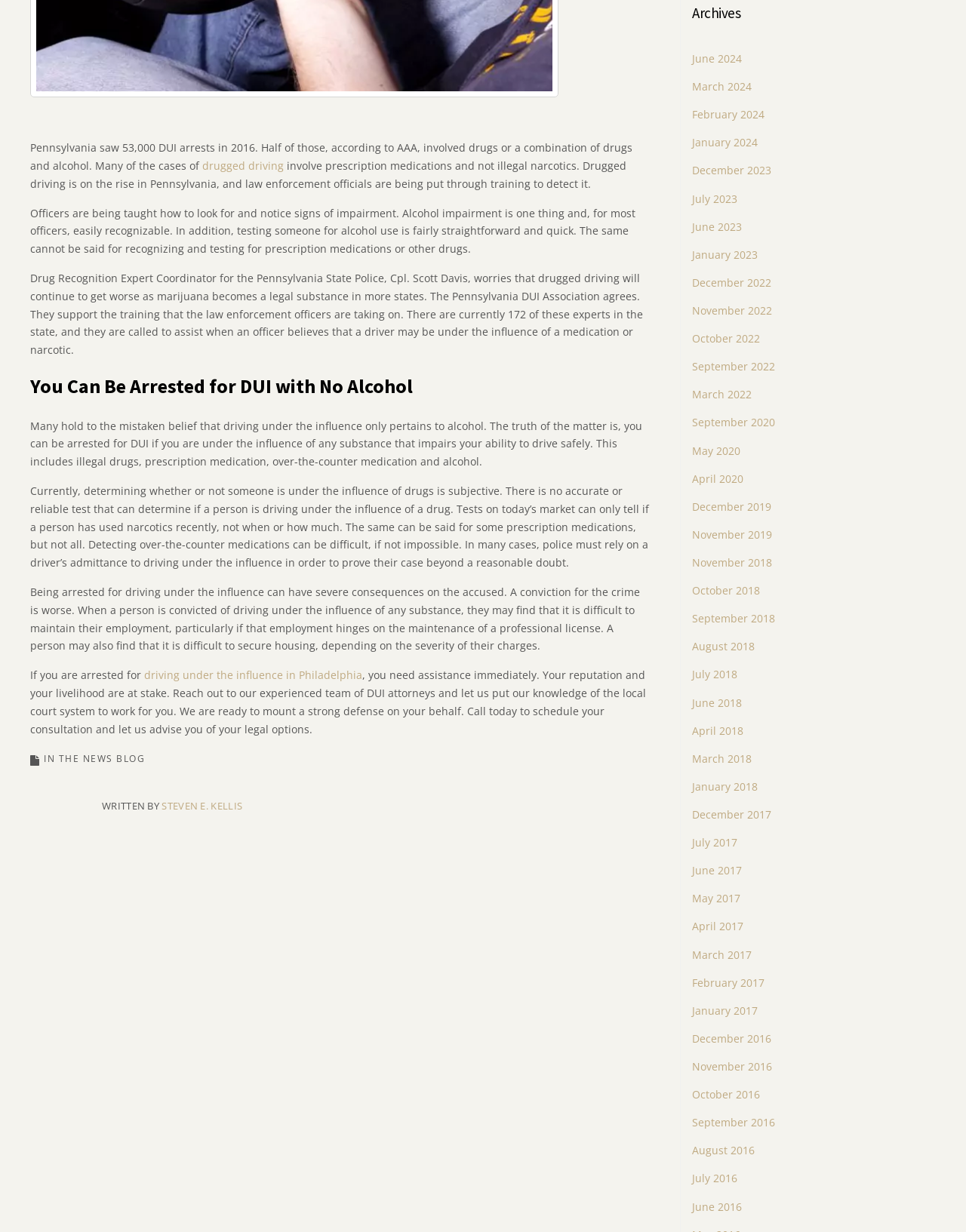Identify the bounding box coordinates of the HTML element based on this description: "May 2020".

[0.717, 0.36, 0.767, 0.371]